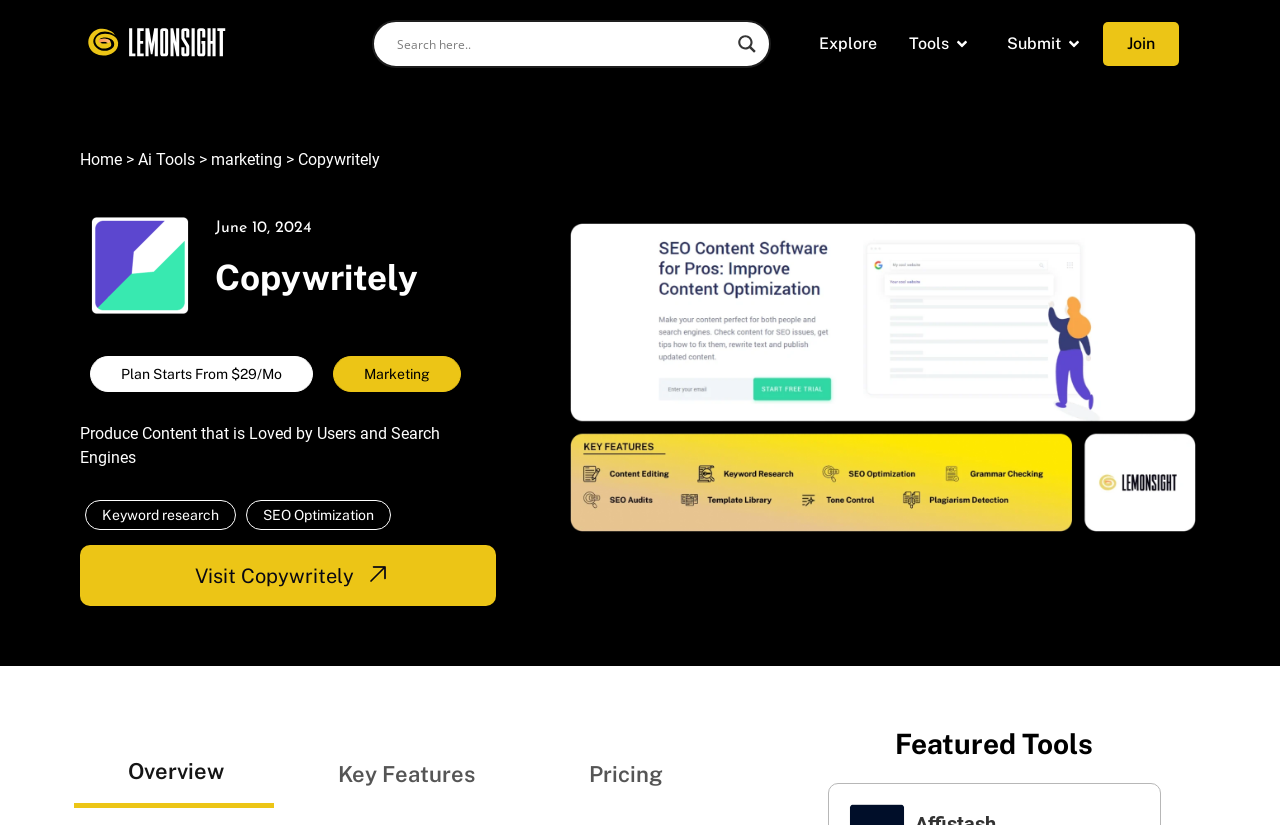Please specify the bounding box coordinates in the format (top-left x, top-left y, bottom-right x, bottom-right y), with values ranging from 0 to 1. Identify the bounding box for the UI component described as follows: aria-label="Search input" name="phrase" placeholder="Search here.."

[0.31, 0.036, 0.569, 0.07]